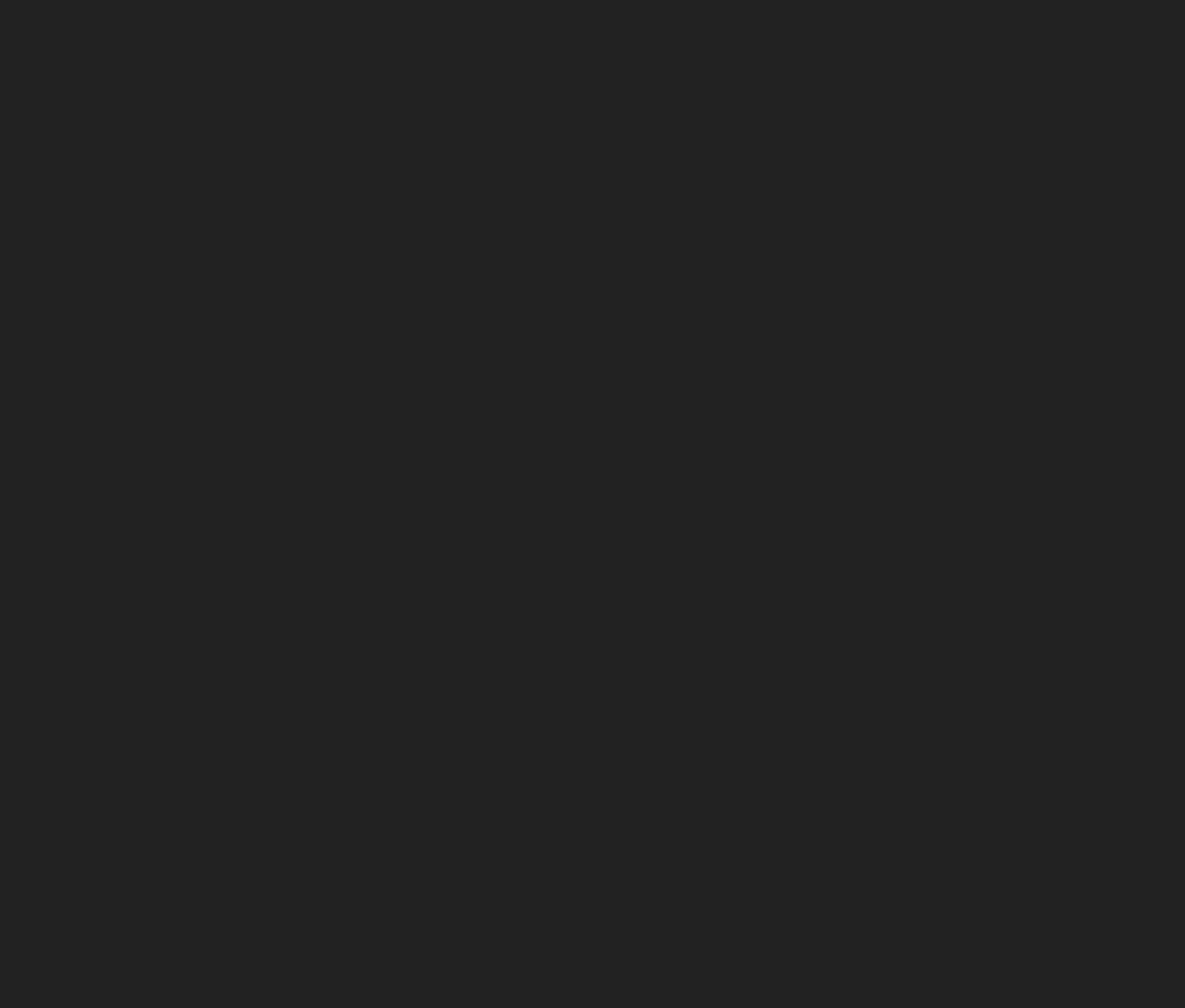Determine the bounding box coordinates of the region to click in order to accomplish the following instruction: "Click on 'About Me'". Provide the coordinates as four float numbers between 0 and 1, specifically [left, top, right, bottom].

[0.129, 0.937, 0.173, 0.956]